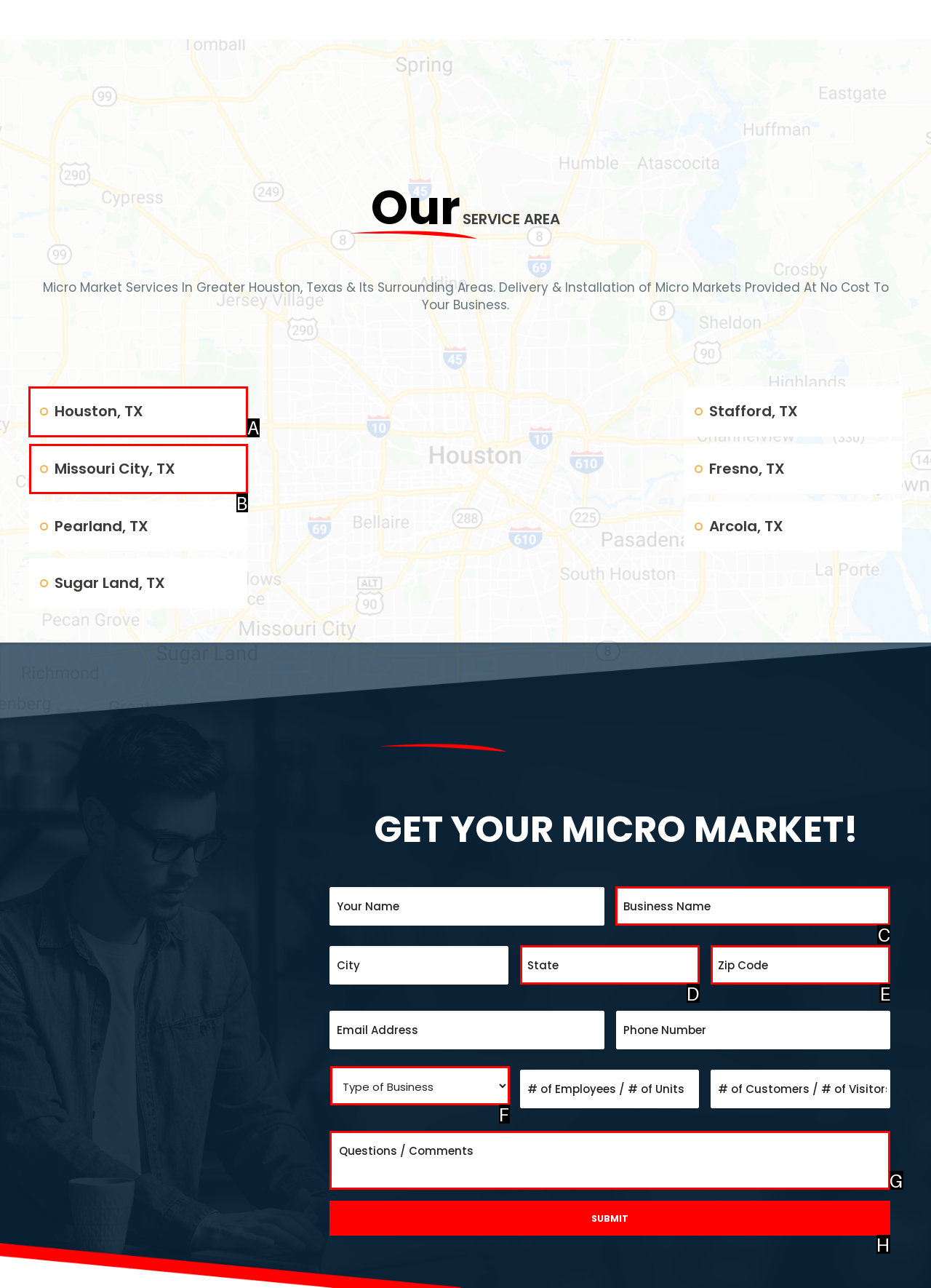Choose the UI element to click on to achieve this task: Click on the 'Houston, TX' link. Reply with the letter representing the selected element.

A